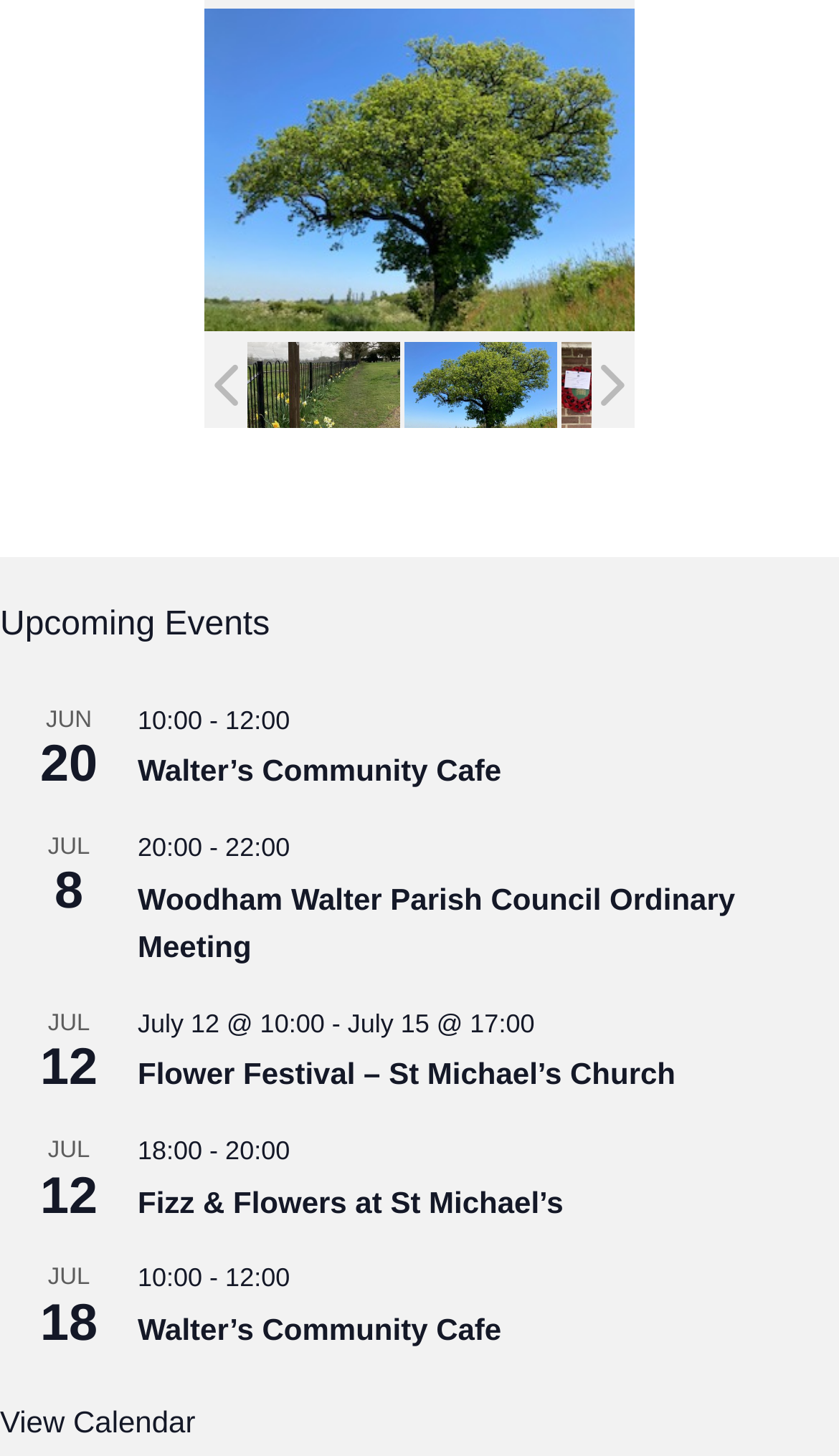Please indicate the bounding box coordinates for the clickable area to complete the following task: "Get details about Flower Festival – St Michael’s Church". The coordinates should be specified as four float numbers between 0 and 1, i.e., [left, top, right, bottom].

[0.164, 0.726, 0.805, 0.751]